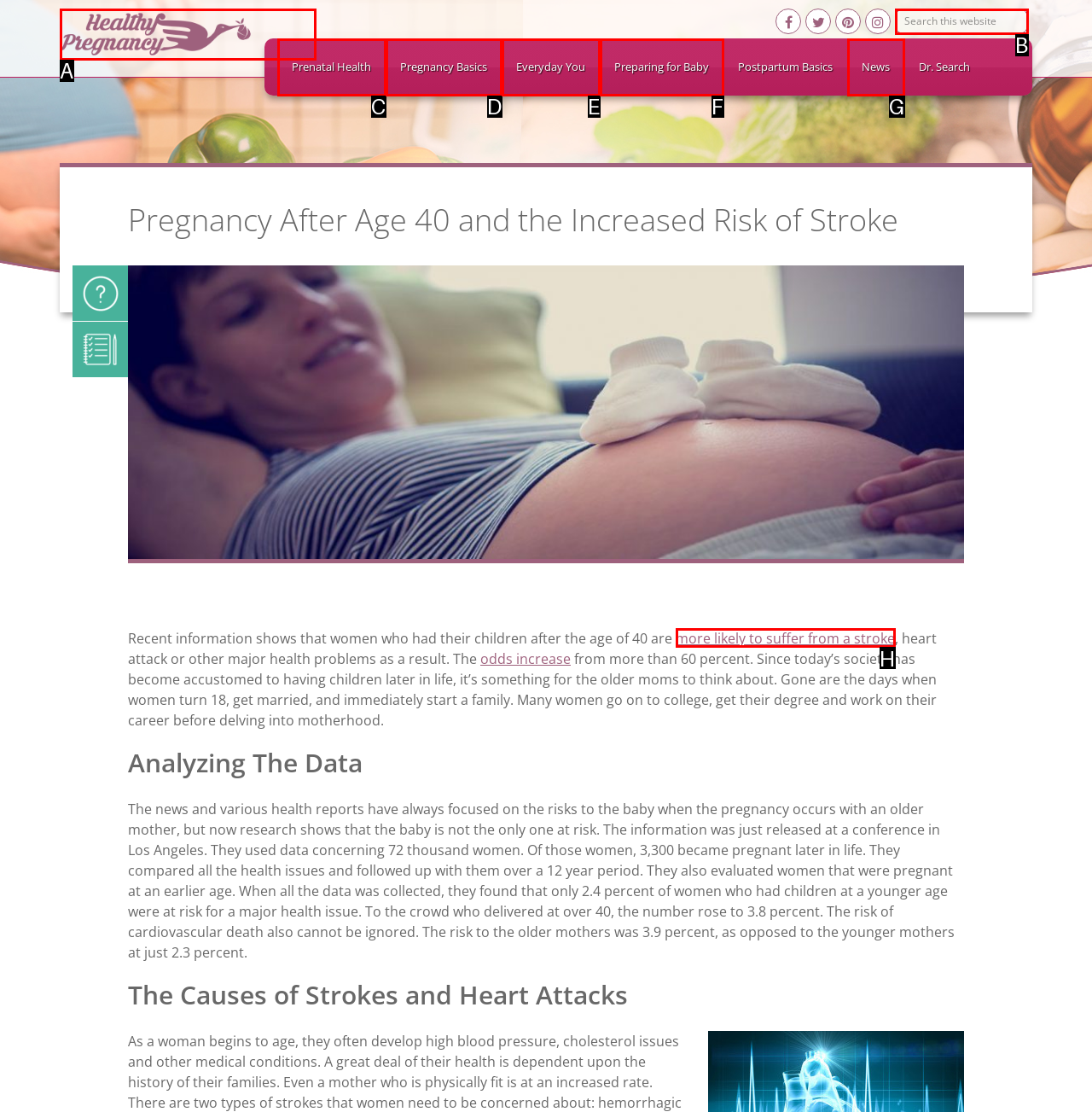Given the description: News, select the HTML element that best matches it. Reply with the letter of your chosen option.

G